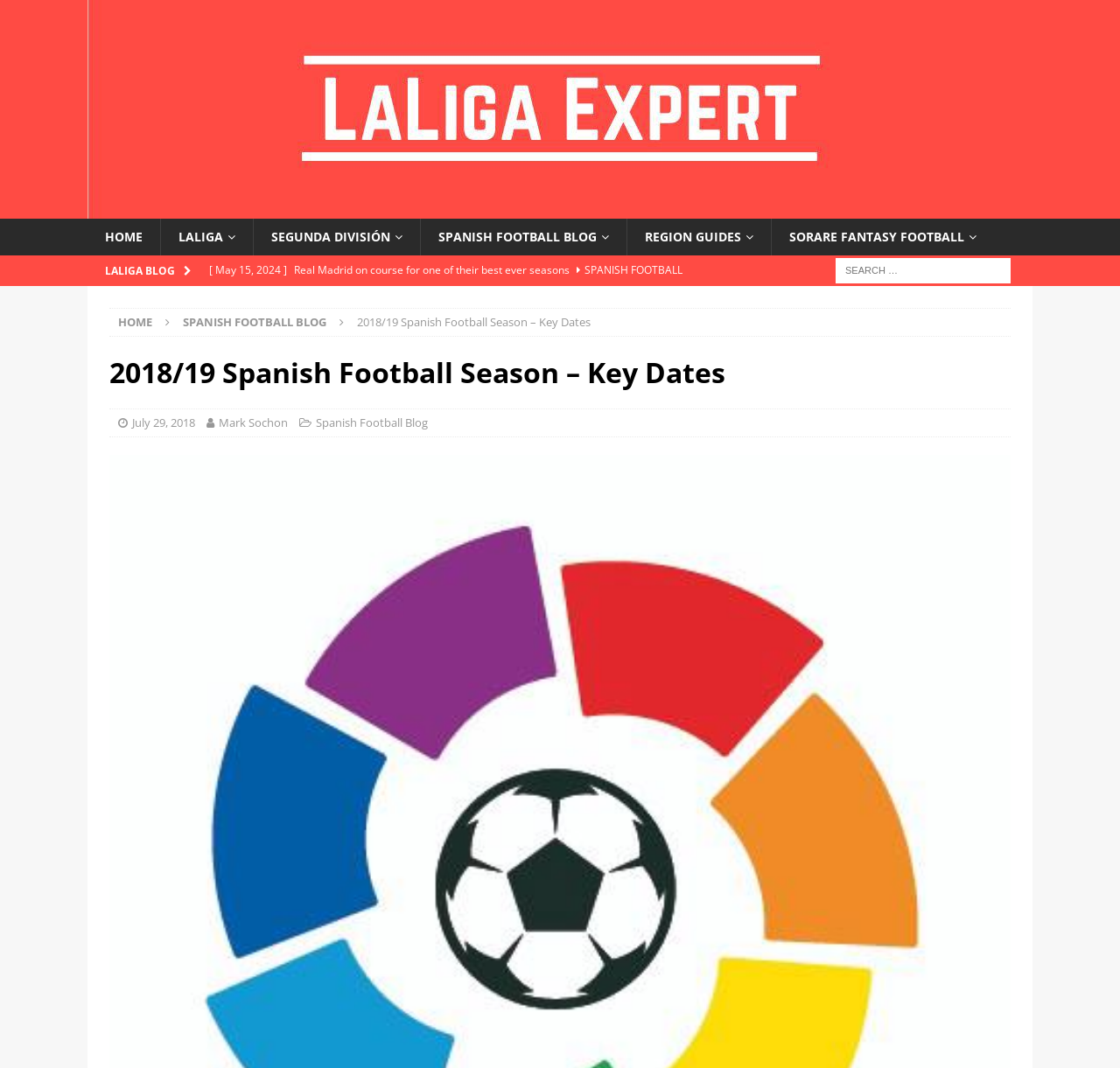Describe the entire webpage, focusing on both content and design.

The webpage is about the 2018/19 Spanish Football Season, specifically focusing on key dates. At the top left, there is a logo of "LaLiga Expert" accompanied by a link to the website. Below the logo, there is a navigation menu with links to "HOME", "LALIGA", "SEGUNDA DIVISIÓN", "SPANISH FOOTBALL BLOG", "REGION GUIDES", and "SORARE FANTASY FOOTBALL".

To the right of the navigation menu, there is a section with a heading "LALIGA BLOG" and a series of links to recent blog posts, including articles about Real Madrid's season, celebrations in Bilbao, and a preview of Spain's Euro 2024 campaign. These links are arranged vertically, with the most recent post at the top.

On the right side of the page, there is a search box with a label "Search for:". Below the search box, there are two links to "HOME" and "SPANISH FOOTBALL BLOG", which are likely duplicates of the links in the navigation menu.

The main content of the page is a section with a heading "2018/19 Spanish Football Season – Key Dates". This section appears to be the main focus of the page, with links to specific dates, including July 29, 2018, and author credits to Mark Sochon and Spanish Football Blog.